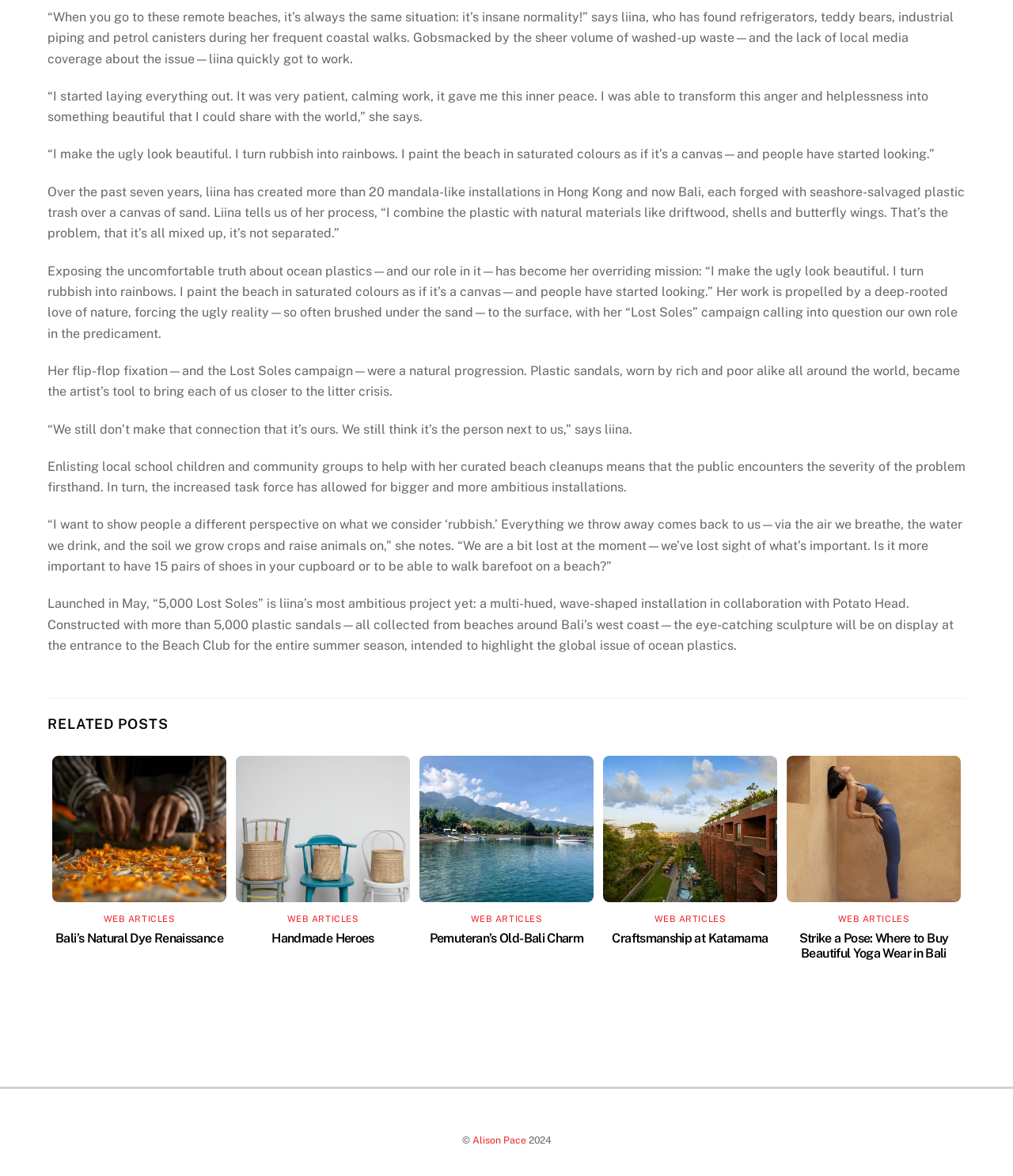Can you show the bounding box coordinates of the region to click on to complete the task described in the instruction: "Read the article 'Handmade Heroes'"?

[0.233, 0.792, 0.369, 0.804]